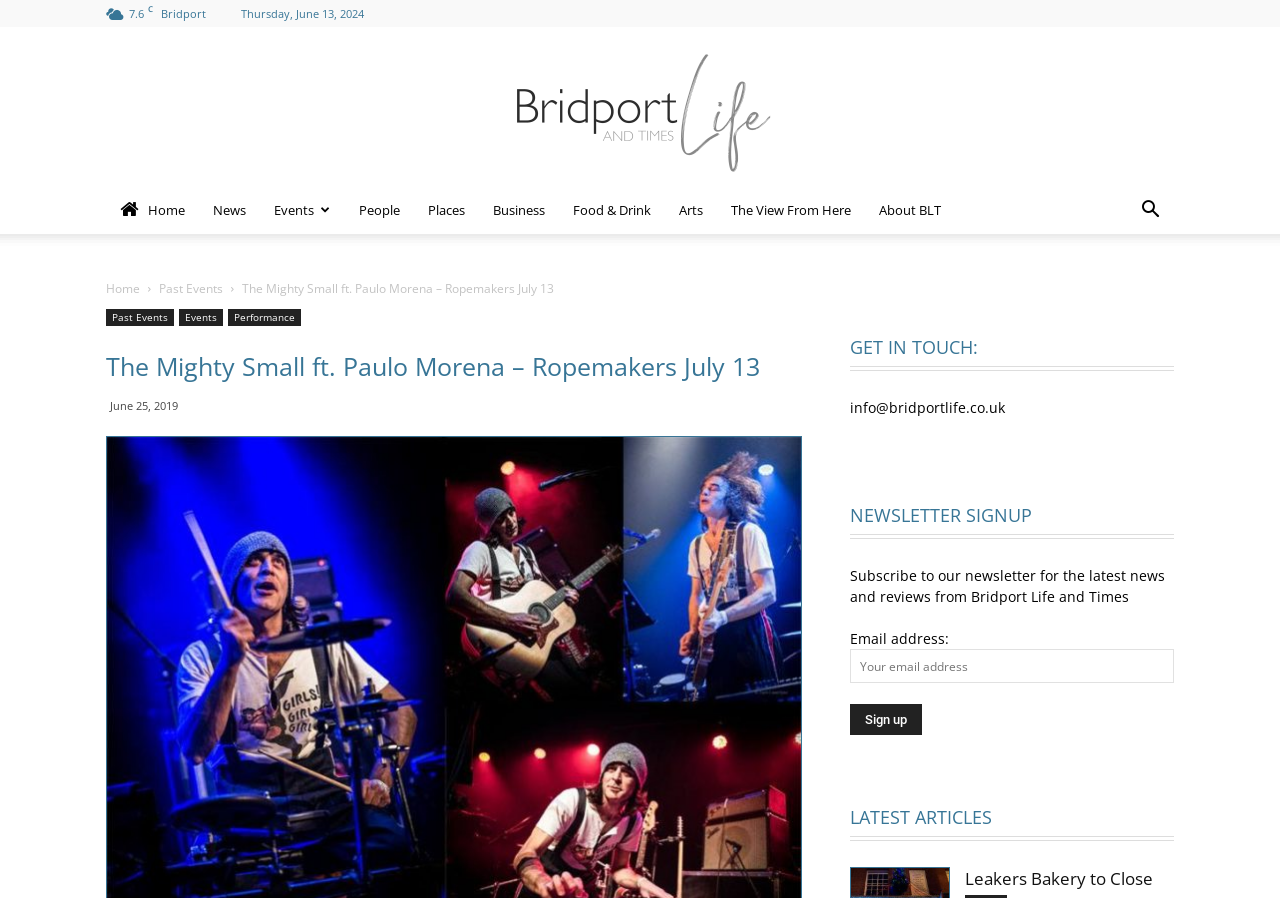Please identify the bounding box coordinates of the element's region that I should click in order to complete the following instruction: "Enter email address". The bounding box coordinates consist of four float numbers between 0 and 1, i.e., [left, top, right, bottom].

[0.664, 0.723, 0.917, 0.761]